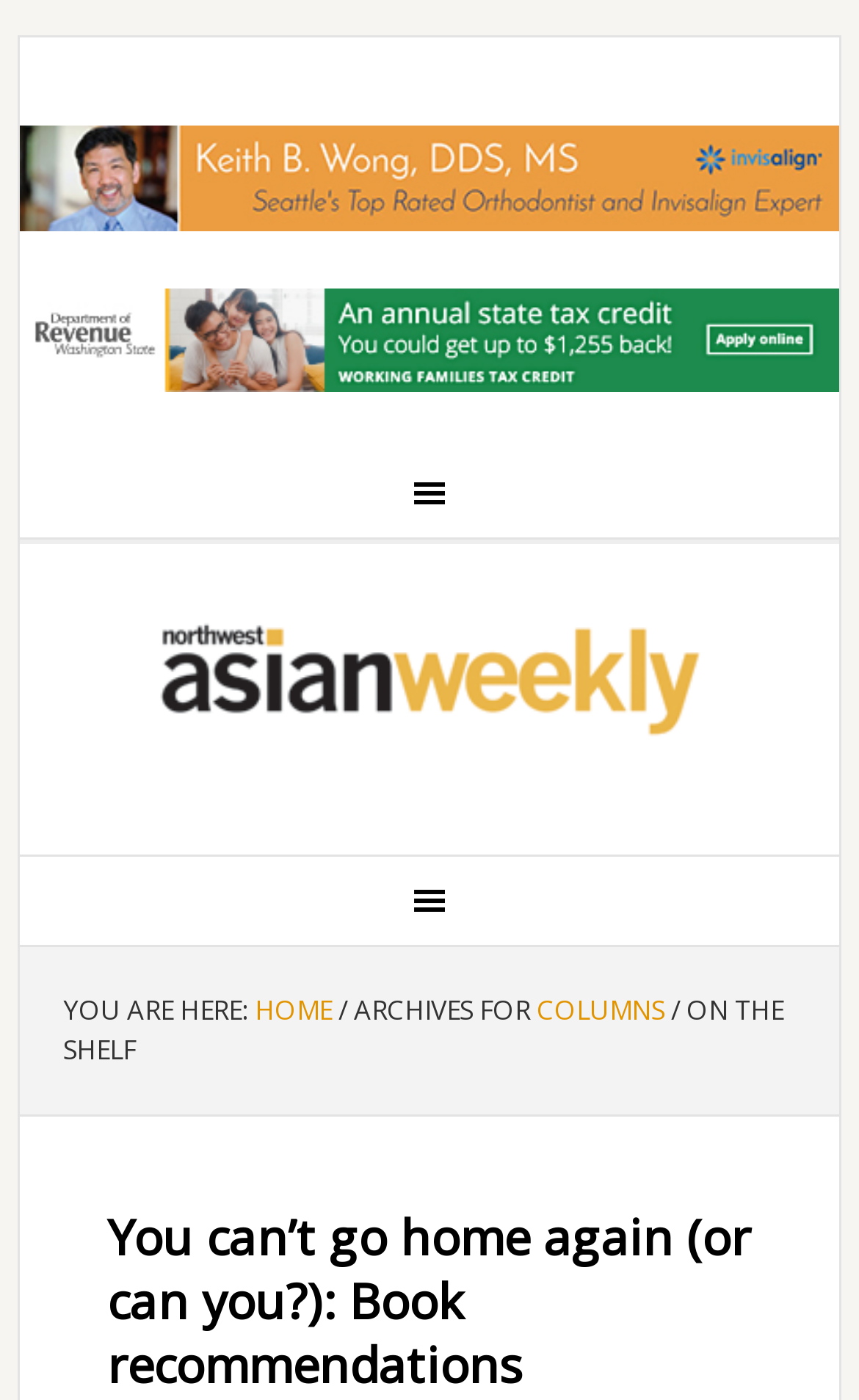Find the UI element described as: "Northwest Asian Weekly" and predict its bounding box coordinates. Ensure the coordinates are four float numbers between 0 and 1, [left, top, right, bottom].

[0.023, 0.421, 0.977, 0.554]